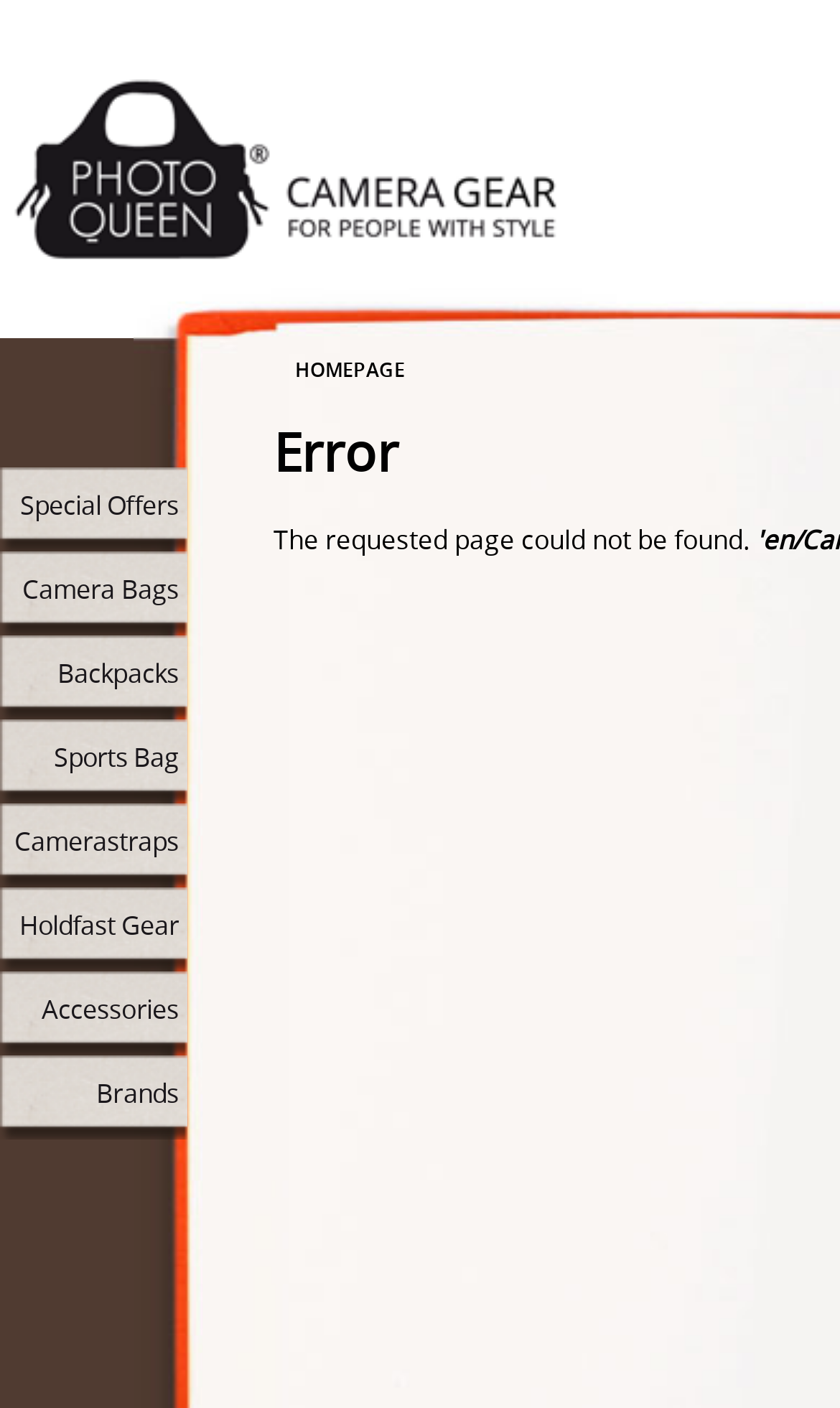Find the bounding box coordinates for the element that must be clicked to complete the instruction: "check out Holdfast Gear". The coordinates should be four float numbers between 0 and 1, indicated as [left, top, right, bottom].

[0.015, 0.63, 0.223, 0.682]